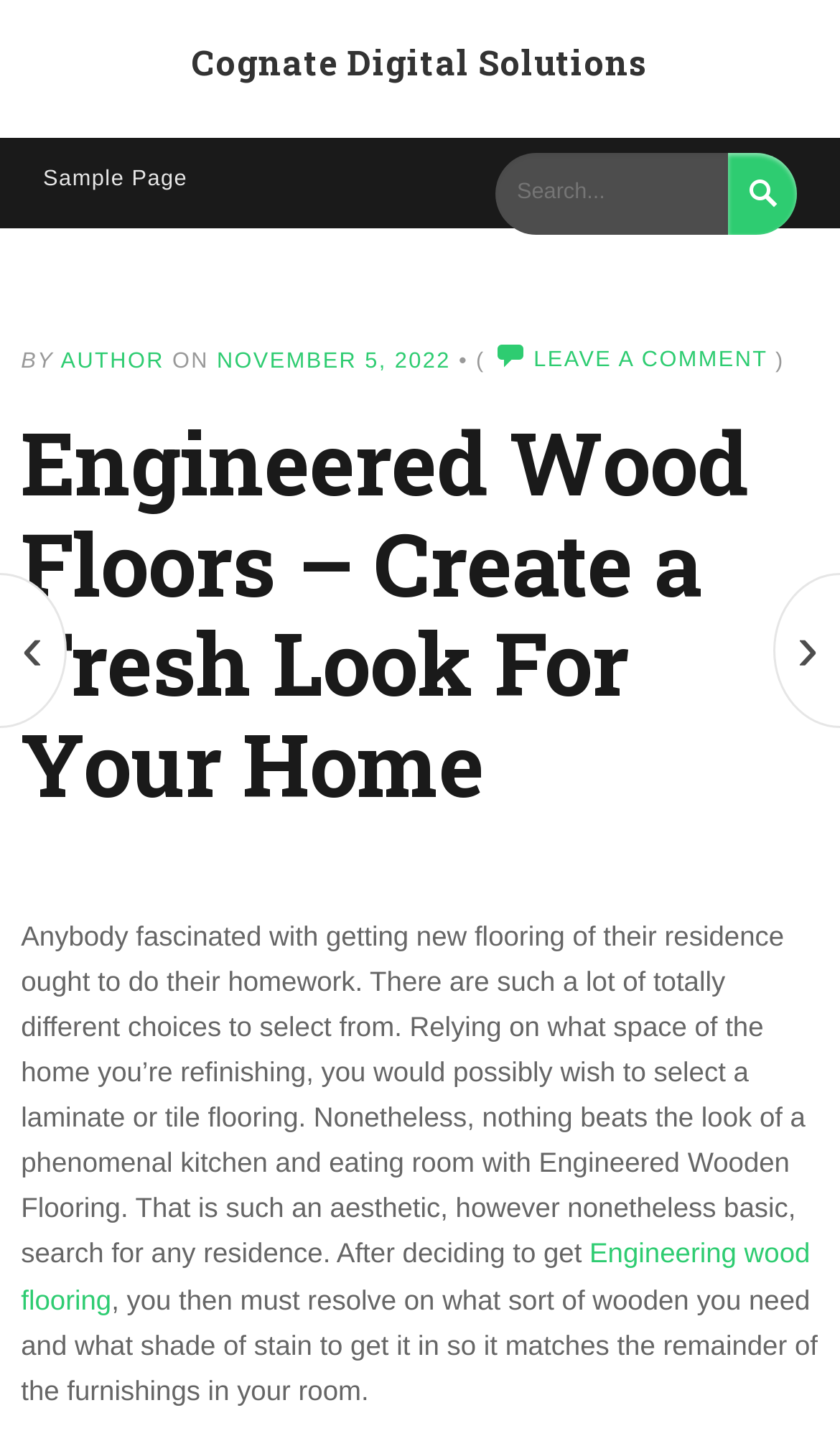Extract the heading text from the webpage.

Cognate Digital Solutions